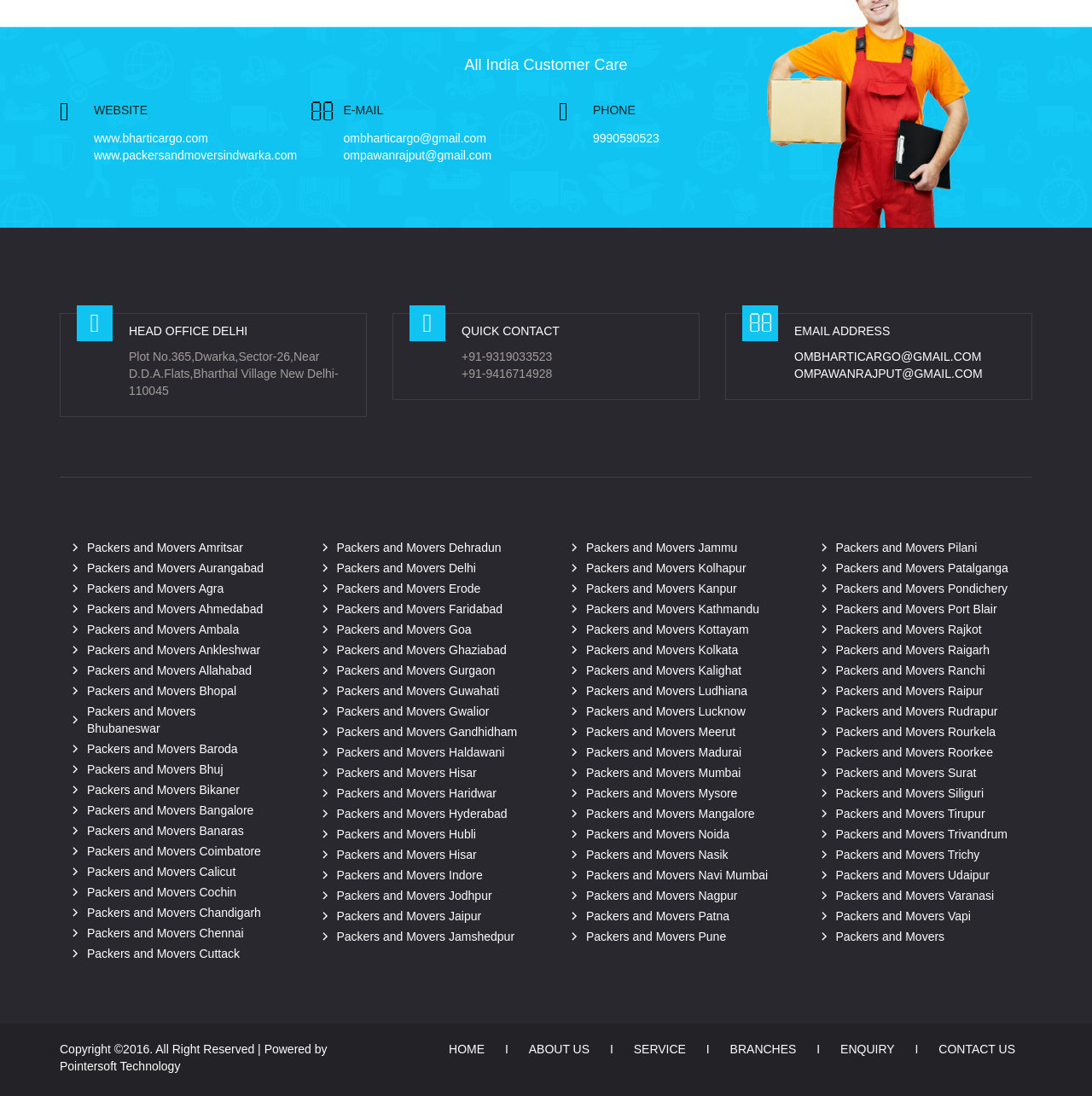Find the bounding box coordinates for the UI element that matches this description: "Packers and Movers Navi Mumbai".

[0.535, 0.789, 0.705, 0.808]